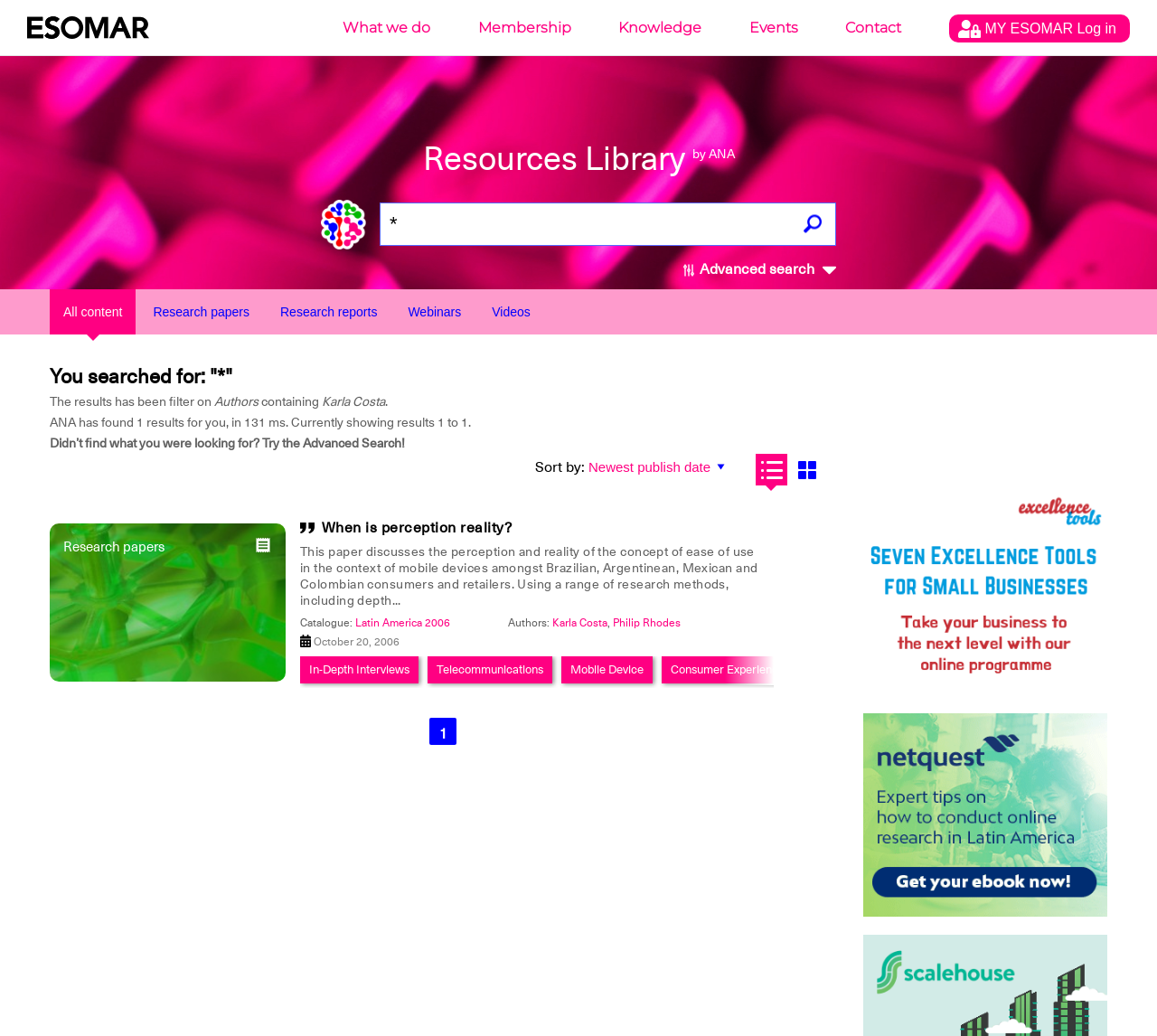Determine the bounding box coordinates for the clickable element required to fulfill the instruction: "Get a citation for the research paper". Provide the coordinates as four float numbers between 0 and 1, i.e., [left, top, right, bottom].

[0.266, 0.372, 0.734, 0.394]